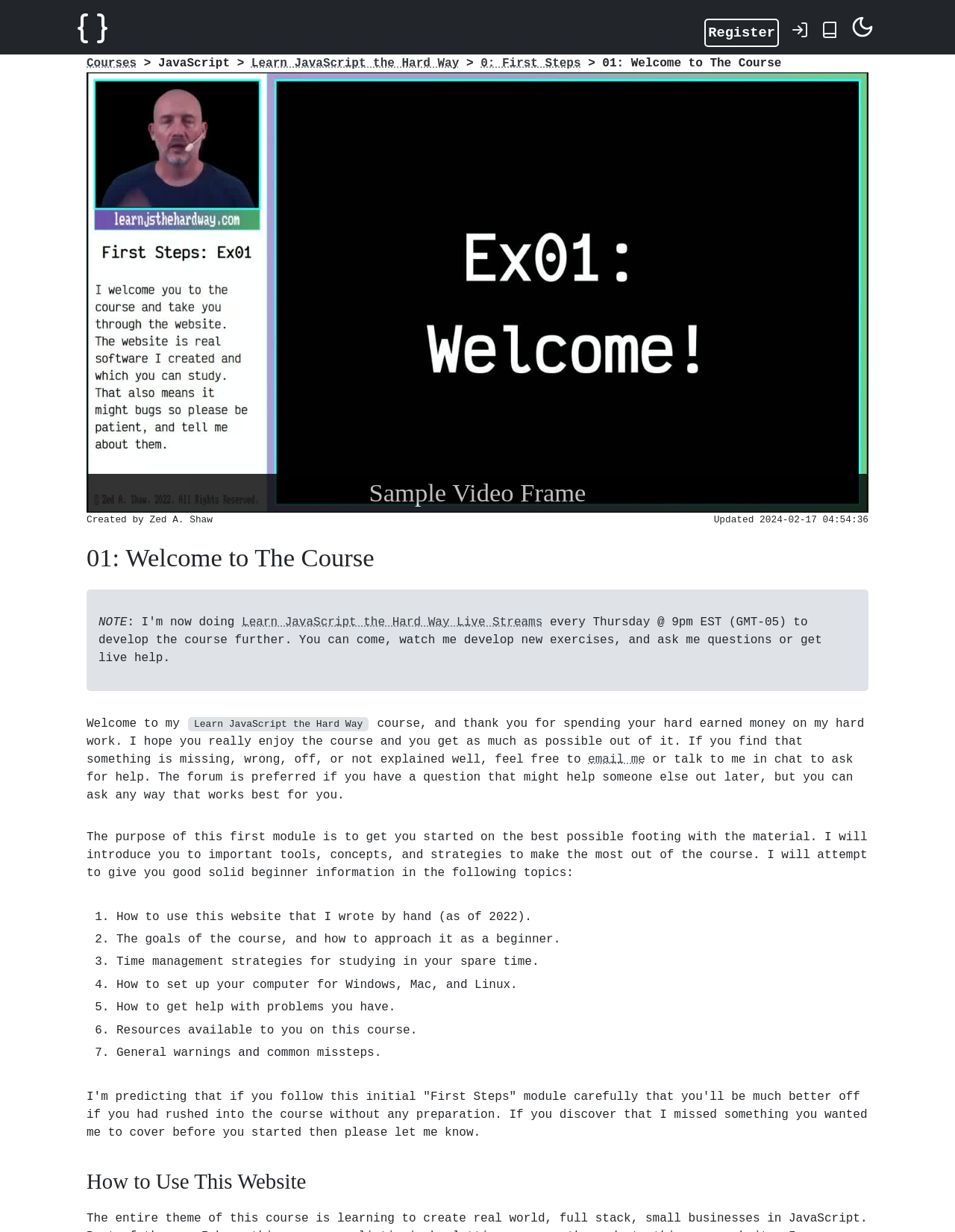Can you specify the bounding box coordinates for the region that should be clicked to fulfill this instruction: "Click the Courses link".

[0.091, 0.044, 0.143, 0.059]